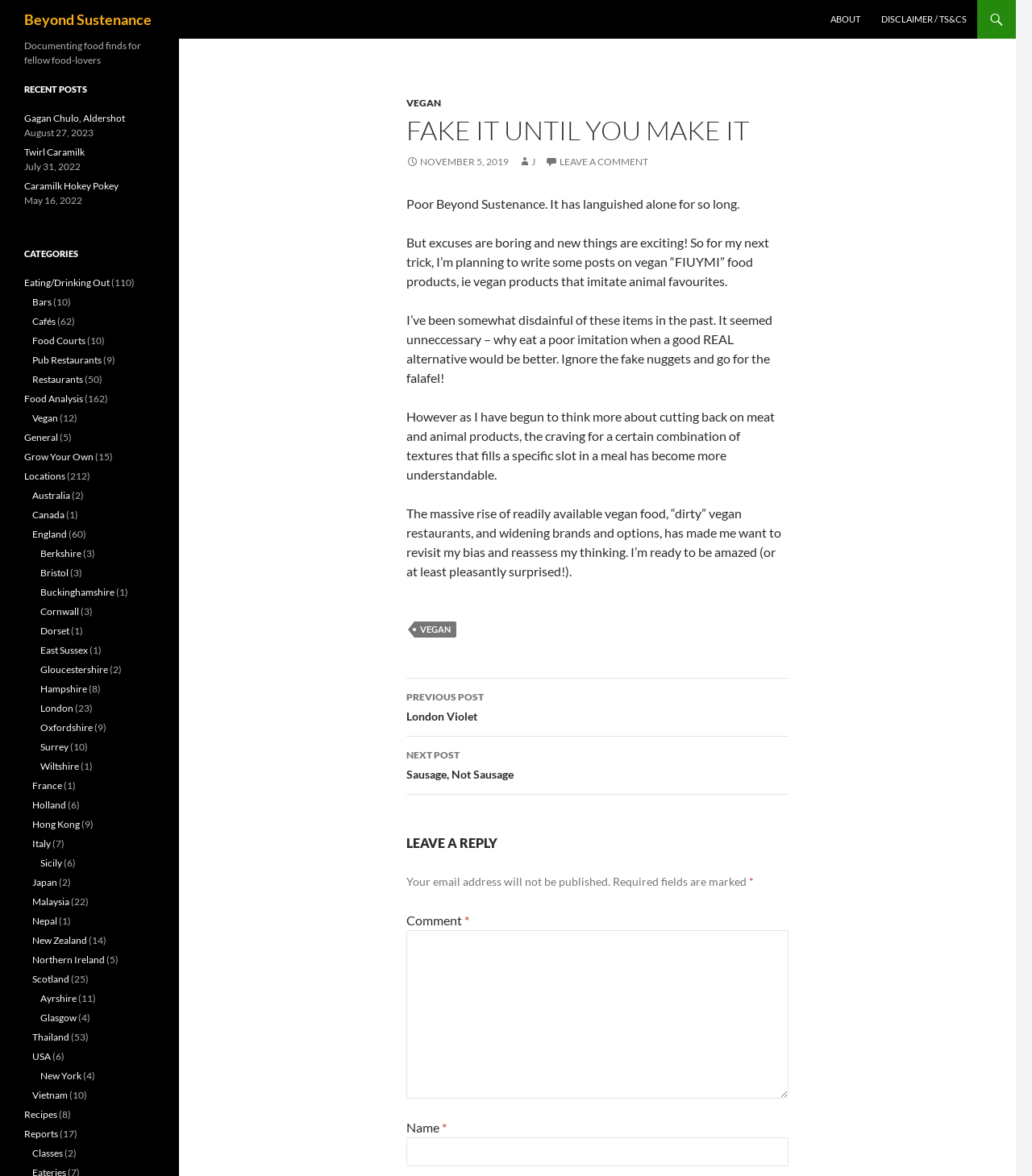Generate a thorough description of the webpage.

The webpage is titled "Fake It Until You Make It | Beyond Sustenance" and has a heading "Beyond Sustenance" at the top left corner. Below the title, there are three links: "ABOUT", "DISCLAIMER / TS&CS", and a logo or icon.

The main content of the webpage is an article with a heading "FAKE IT UNTIL YOU MAKE IT" and a date "NOVEMBER 5, 2019". The article discusses the author's change of heart towards vegan "FIUYMI" food products, which imitate animal favorites. The author explains that they used to be disdainful of these products but have come to understand the craving for certain textures and are willing to reassess their thinking.

To the right of the article heading, there are links to "VEGAN" and "LEAVE A COMMENT". Below the article, there is a footer section with a link to "VEGAN" again.

On the right side of the webpage, there is a section titled "Post navigation" with links to "PREVIOUS POST London Violet" and "NEXT POST Sausage, Not Sausage". Below this section, there is a comment form with fields for name, email, and comment.

At the bottom left corner of the webpage, there is a section titled "Documenting food finds for fellow food-lovers" with a heading "RECENT POSTS" and a list of recent posts with links and dates. Below this section, there is a heading "CATEGORIES" with a list of categories, including "Eating/Drinking Out", "Food Analysis", "Vegan", and others, each with a number of posts in parentheses.